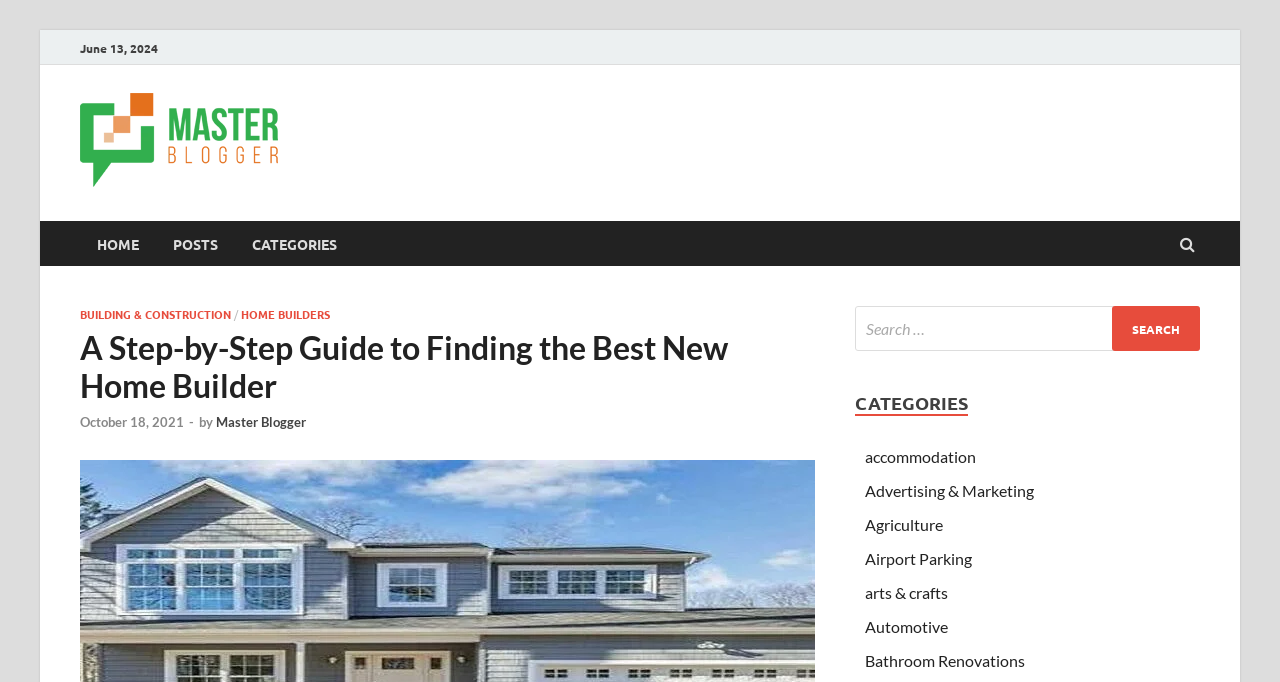Find the bounding box coordinates for the HTML element specified by: "Home Builders".

[0.188, 0.449, 0.258, 0.472]